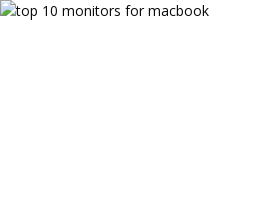Paint a vivid picture of the image with your description.

This image features a visual representation associated with the article titled "Top 10 Monitors for MacBook." It likely displays various monitor options ideal for enhancing the MacBook user experience, tailored to both productivity and entertainment needs. The image serves as a visual guide to complement the article, helping readers select the best monitor that aligns with their MacBook specifications. With a focus on quality and performance, the monitors highlighted are suggested for users seeking to maximize their setup.